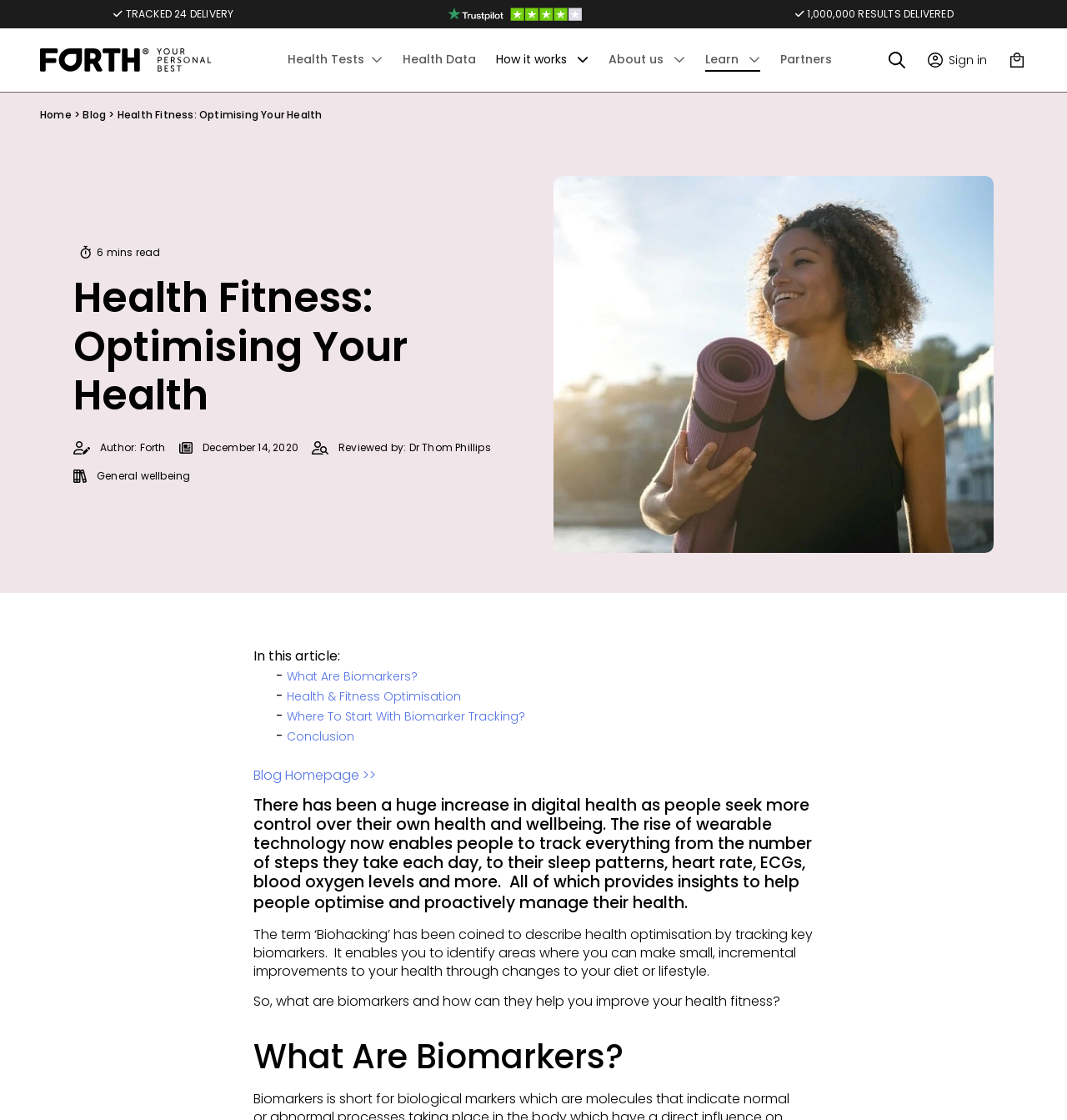Please find the bounding box coordinates of the element that must be clicked to perform the given instruction: "Click on 'What Are Biomarkers?'". The coordinates should be four float numbers from 0 to 1, i.e., [left, top, right, bottom].

[0.269, 0.596, 0.391, 0.611]